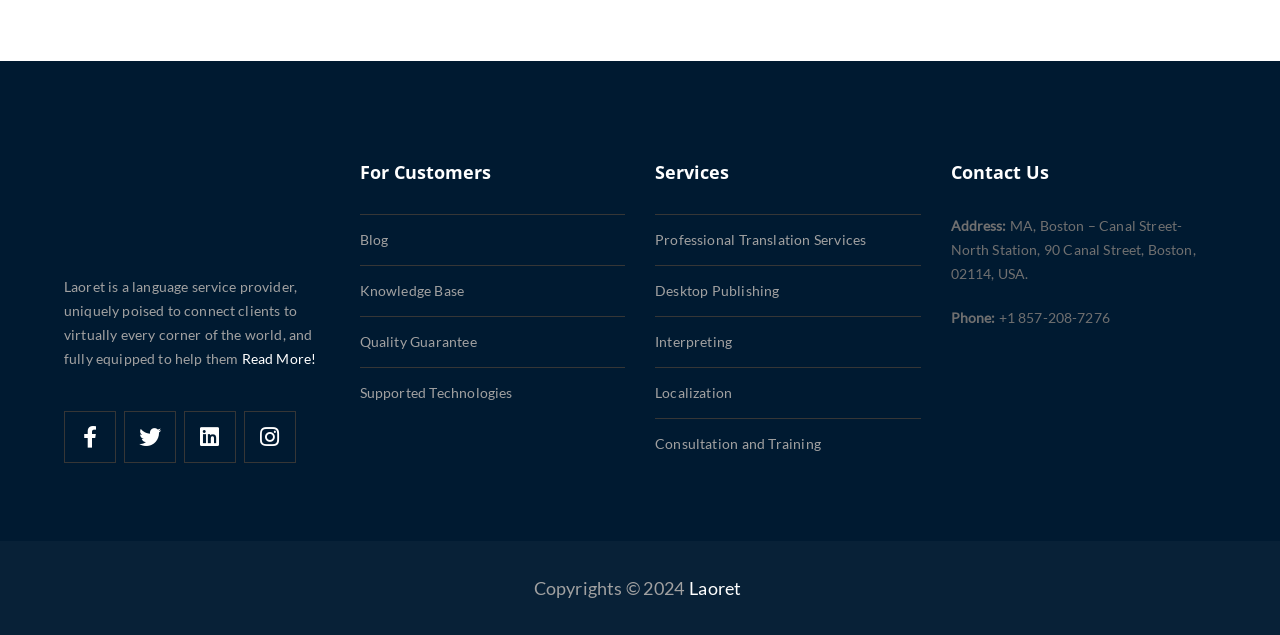Identify the bounding box coordinates of the part that should be clicked to carry out this instruction: "Visit the Blog page".

[0.281, 0.364, 0.303, 0.391]